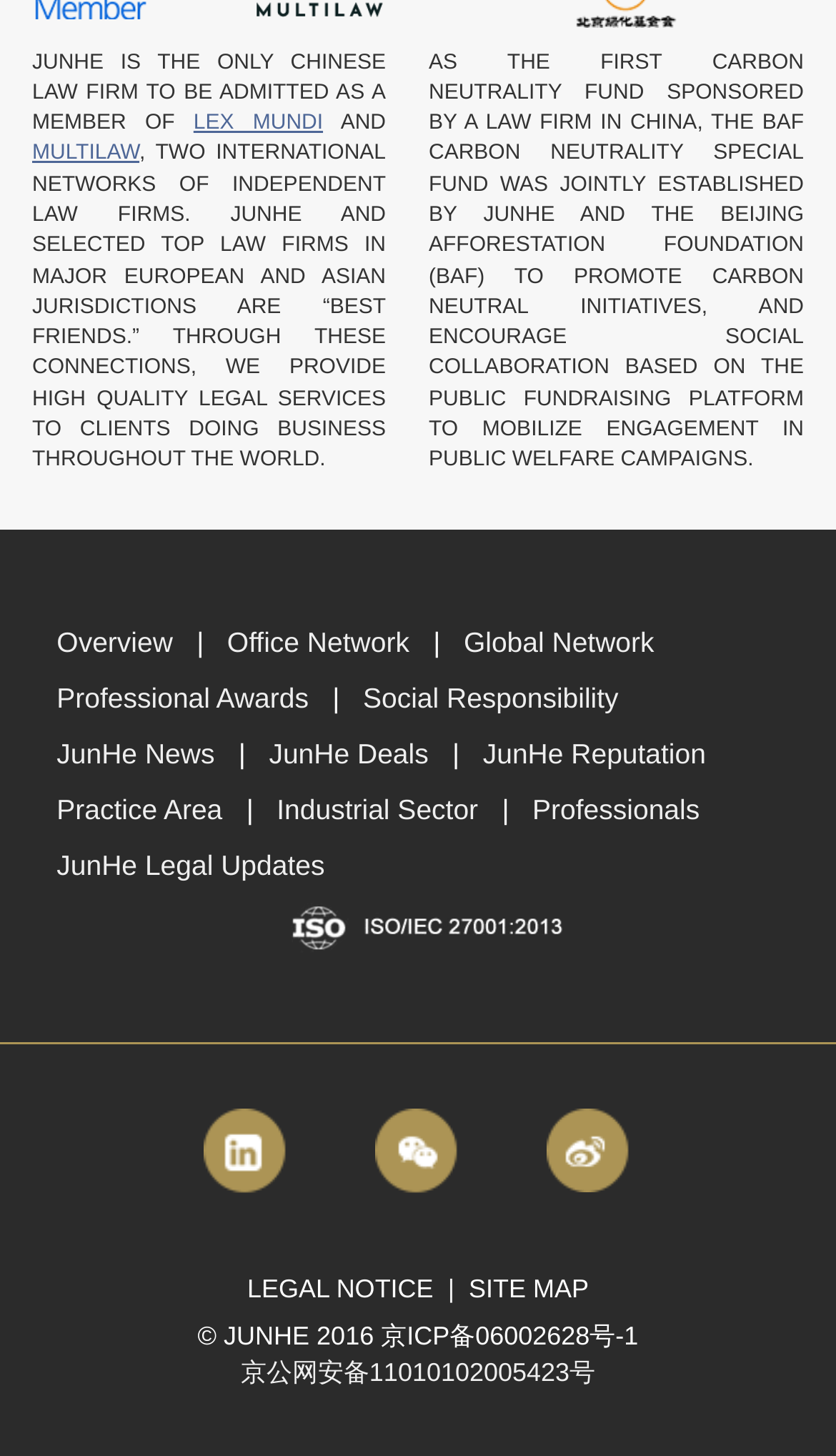Locate the bounding box coordinates of the area where you should click to accomplish the instruction: "Click on the LEX MUNDI link".

[0.231, 0.077, 0.386, 0.093]